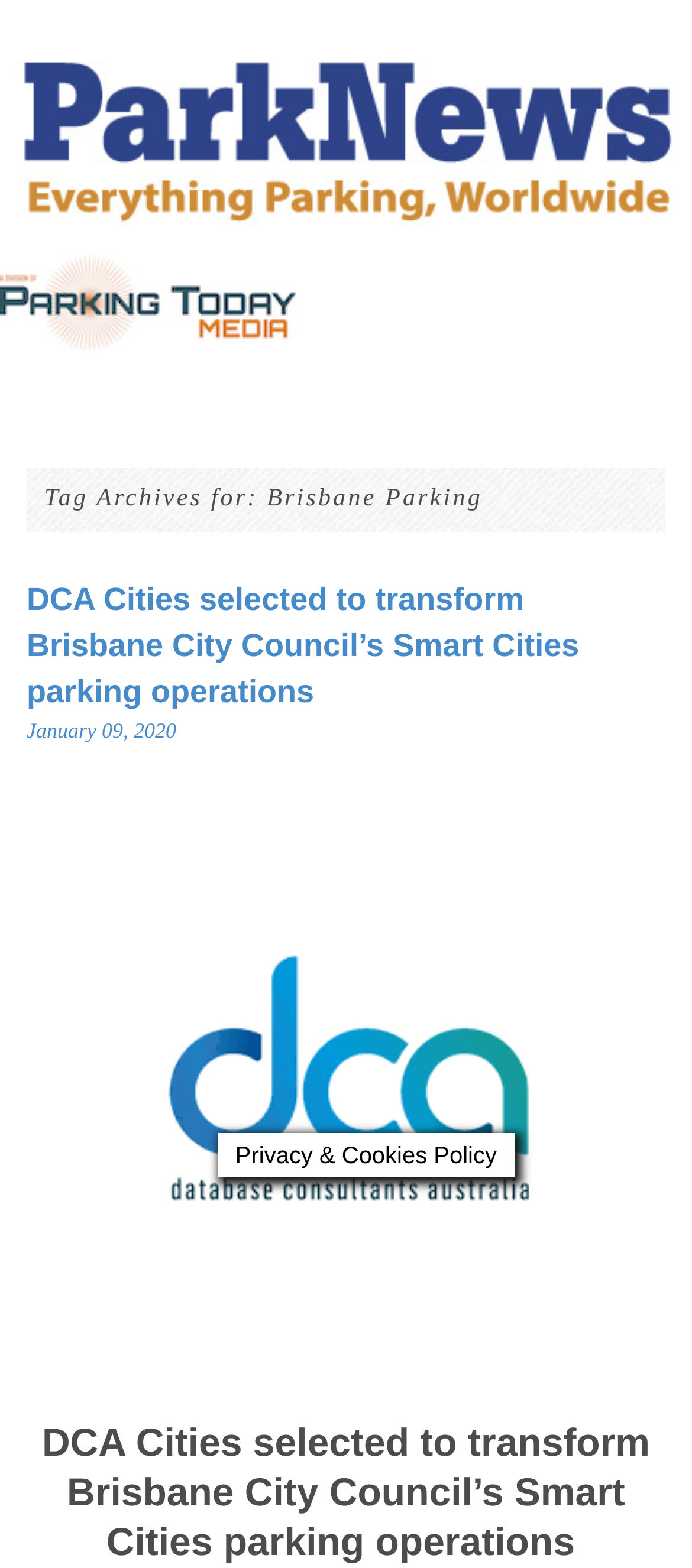Analyze the image and provide a detailed answer to the question: What is the topic of the archived articles?

The heading element 'Tag Archives for: Brisbane Parking' suggests that the archived articles are related to Brisbane Parking. This heading is located at the top of the webpage, indicating its importance in categorizing the content.